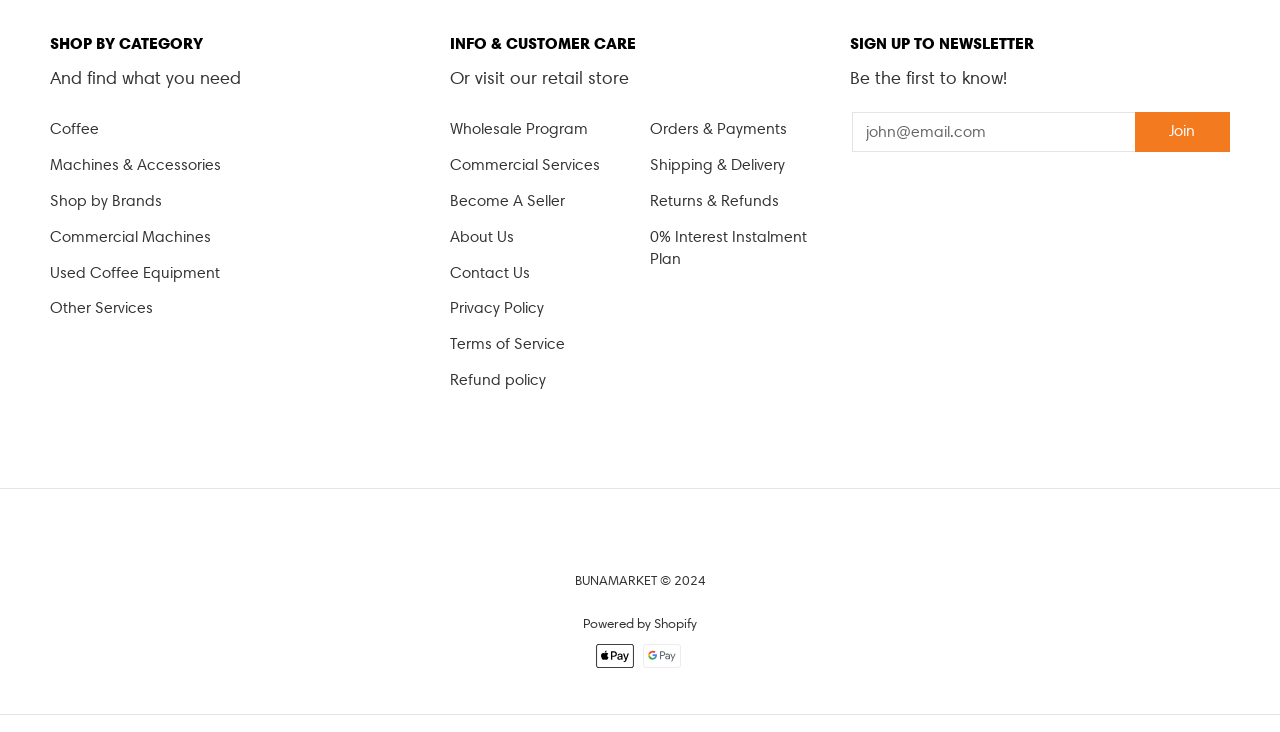Please give a concise answer to this question using a single word or phrase: 
What is the name of the company?

BUNAMARKET